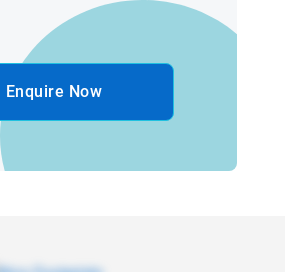What is the tone of the design?
Can you provide an in-depth and detailed response to the question?

The caption describes the design elements as working together to create a friendly and engaging user experience, which suggests that the tone of the design is approachable and inviting.